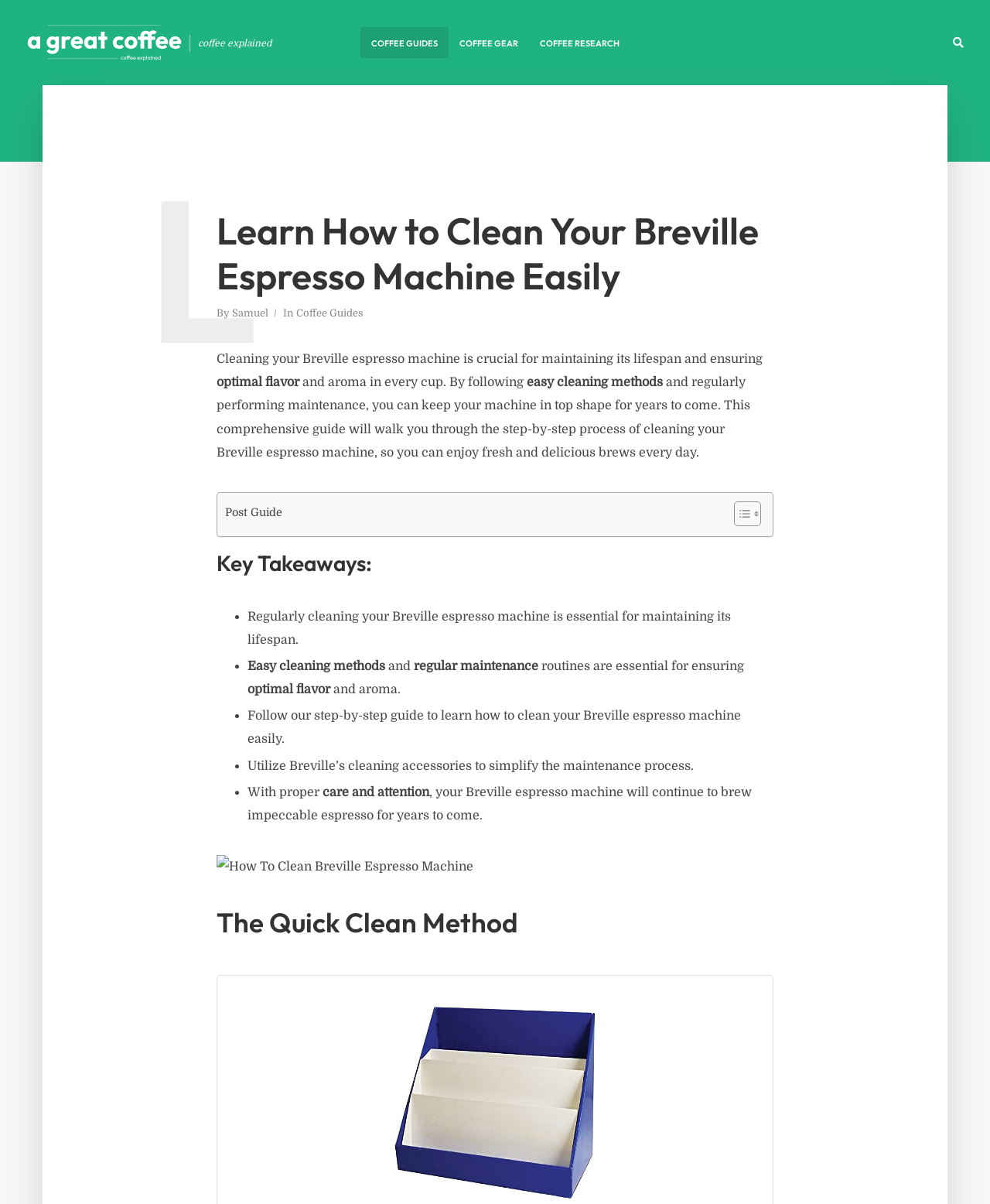Please provide the bounding box coordinates for the UI element as described: "Samuel". The coordinates must be four floats between 0 and 1, represented as [left, top, right, bottom].

[0.234, 0.255, 0.271, 0.267]